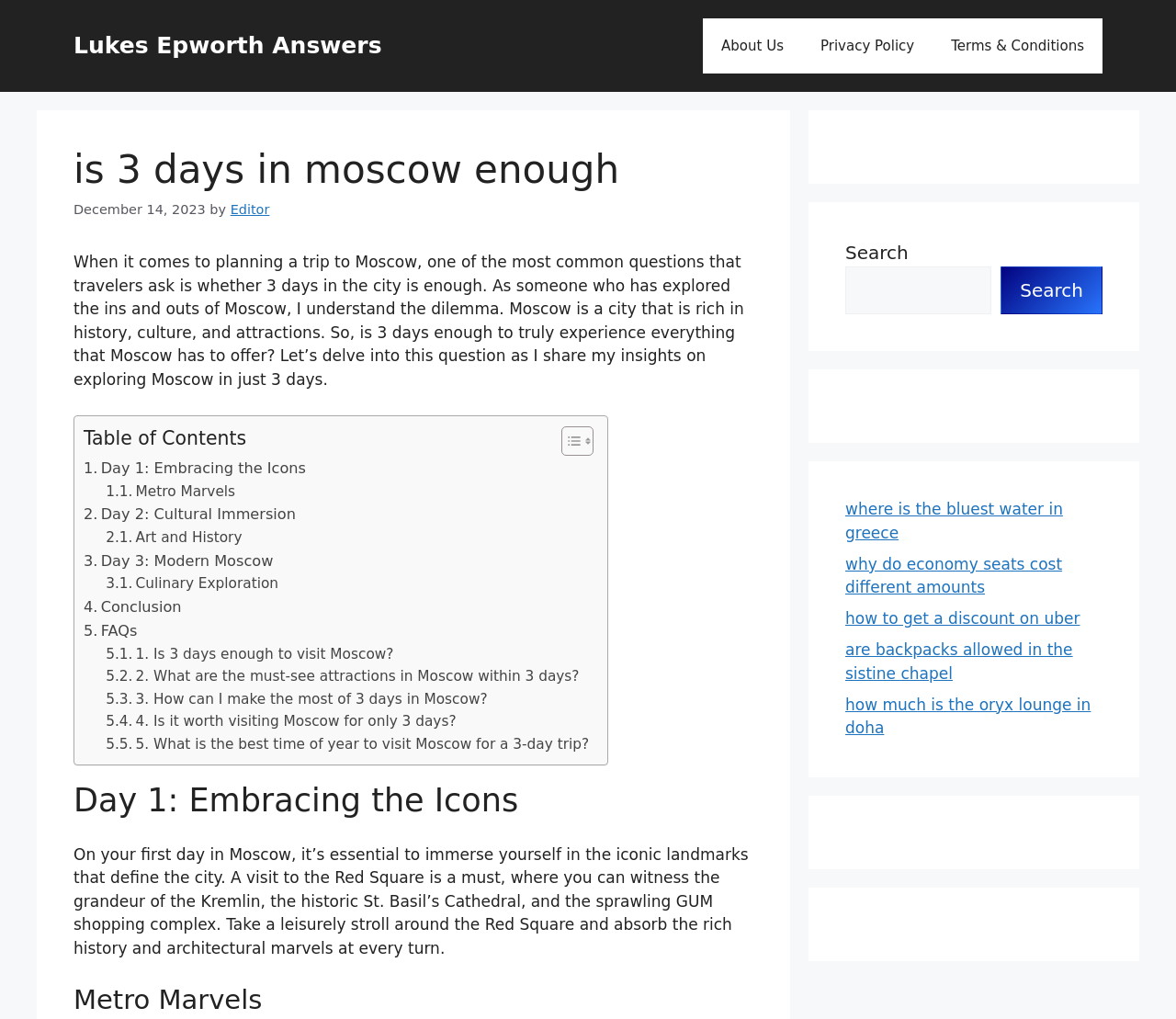What is the search box located?
Give a one-word or short phrase answer based on the image.

Top right corner